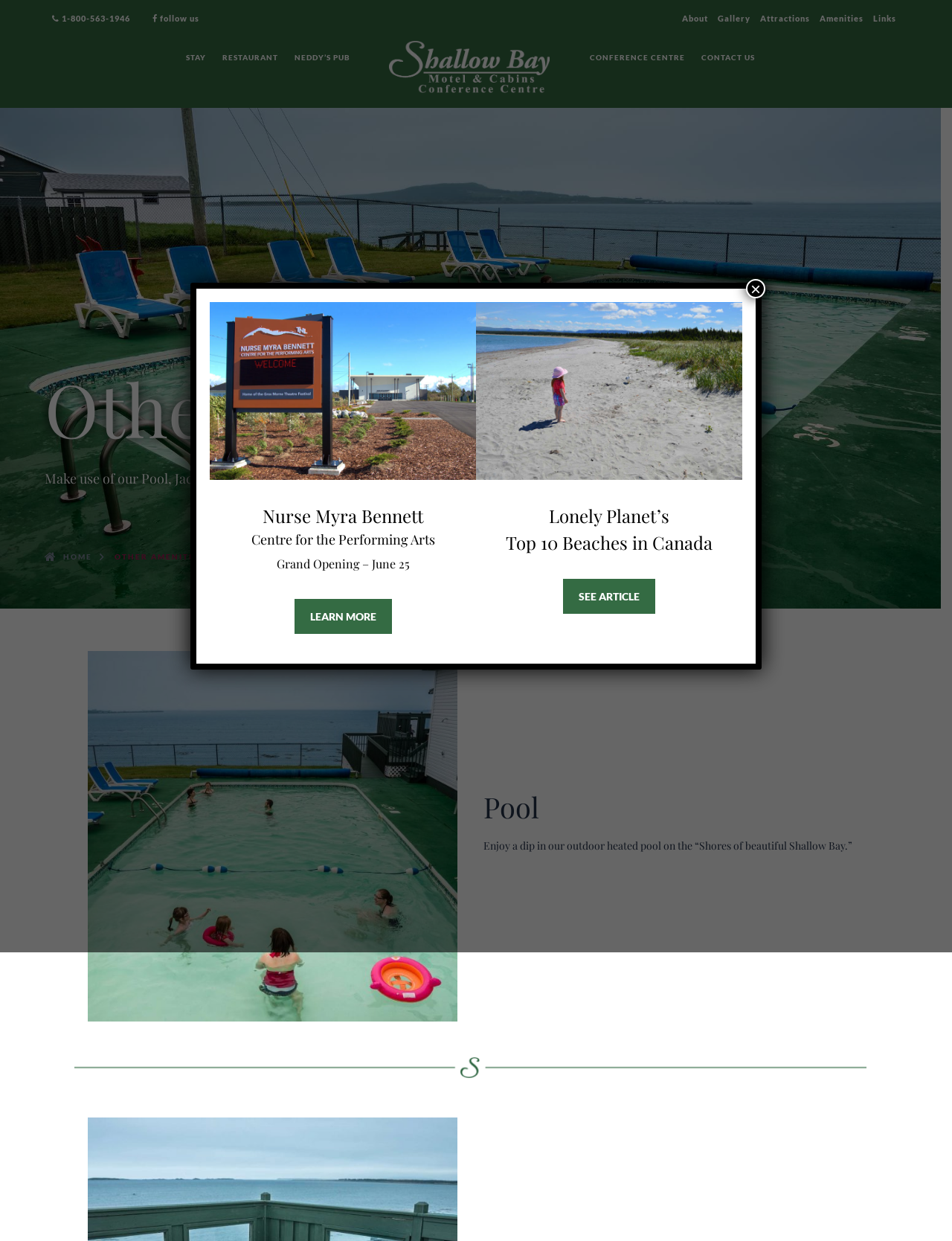Pinpoint the bounding box coordinates of the element to be clicked to execute the instruction: "see the article about Top 10 Beaches in Canada".

[0.591, 0.466, 0.688, 0.494]